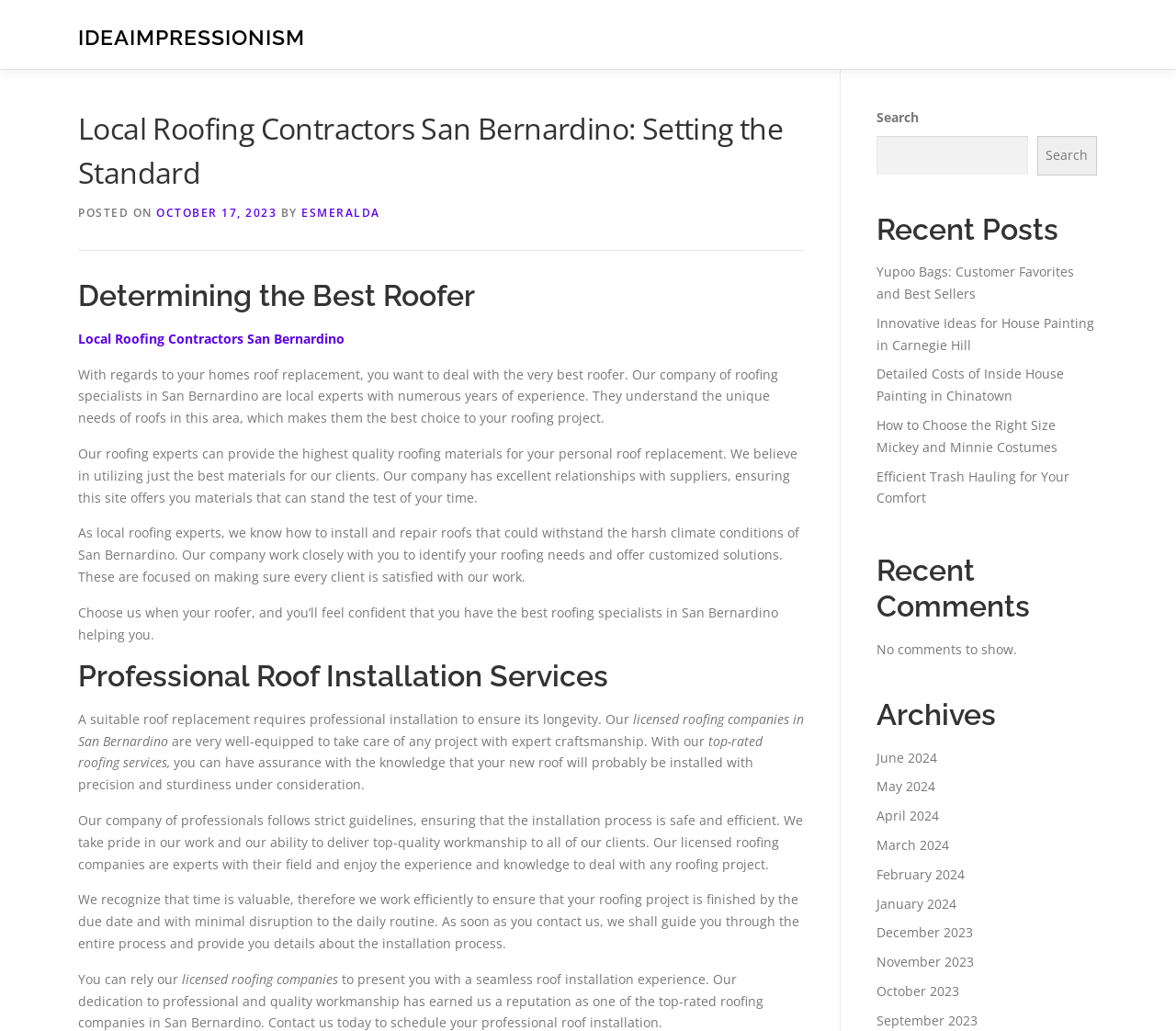Provide an in-depth caption for the contents of the webpage.

This webpage is about Local Roofing Contractors in San Bernardino, with the main title "Setting the Standard – IdeaImpressionism" at the top. Below the title, there are two links, "IDEAIMPRESSIONISM" and "Contact", followed by "Privacy Policy". 

The main content of the webpage is divided into sections. The first section has a heading "Local Roofing Contractors San Bernardino: Setting the Standard" and provides information about the company, including a brief description of their services and expertise. 

Below this section, there is a heading "Determining the Best Roofer" which discusses the importance of choosing the right roofer for a roofing project. The text explains that the company's roofing specialists in San Bernardino are local experts with numerous years of experience and understand the unique needs of roofs in the area.

The next section has a heading "Professional Roof Installation Services" and describes the company's professional installation services, emphasizing their expertise and attention to detail. 

On the right side of the webpage, there is a search bar with a button labeled "Search". Below the search bar, there are three sections: "Recent Posts", "Recent Comments", and "Archives". The "Recent Posts" section lists five links to recent articles, including "Yupoo Bags: Customer Favorites and Best Sellers" and "Efficient Trash Hauling for Your Comfort". The "Recent Comments" section indicates that there are no comments to show. The "Archives" section lists links to monthly archives from June 2024 to September 2023.